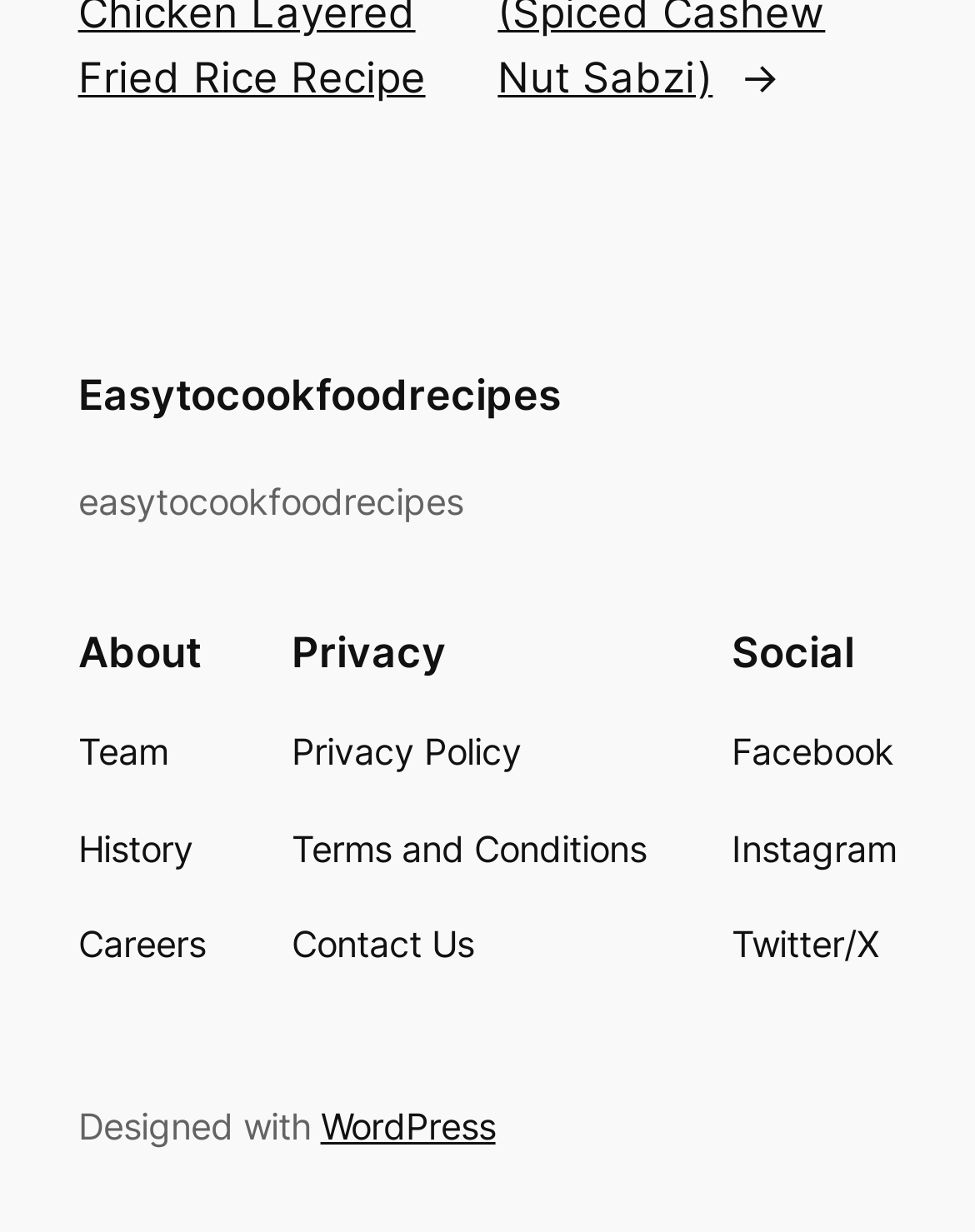Can you provide the bounding box coordinates for the element that should be clicked to implement the instruction: "learn about the team"?

[0.08, 0.589, 0.172, 0.635]